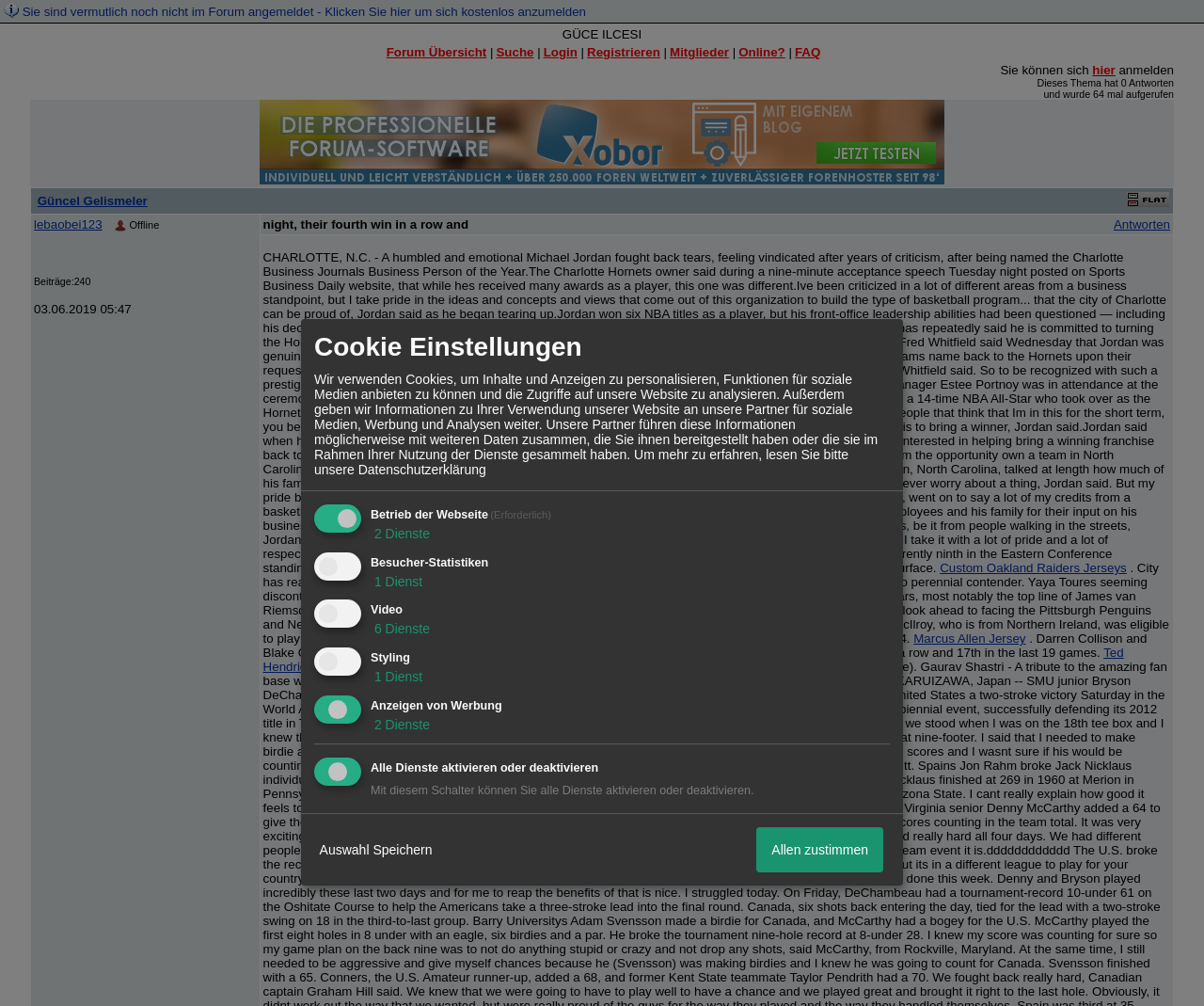Locate the UI element that matches the description 2 Dienste in the webpage screenshot. Return the bounding box coordinates in the format (top-left x, top-left y, bottom-right x, bottom-right y), with values ranging from 0 to 1.

[0.308, 0.713, 0.357, 0.728]